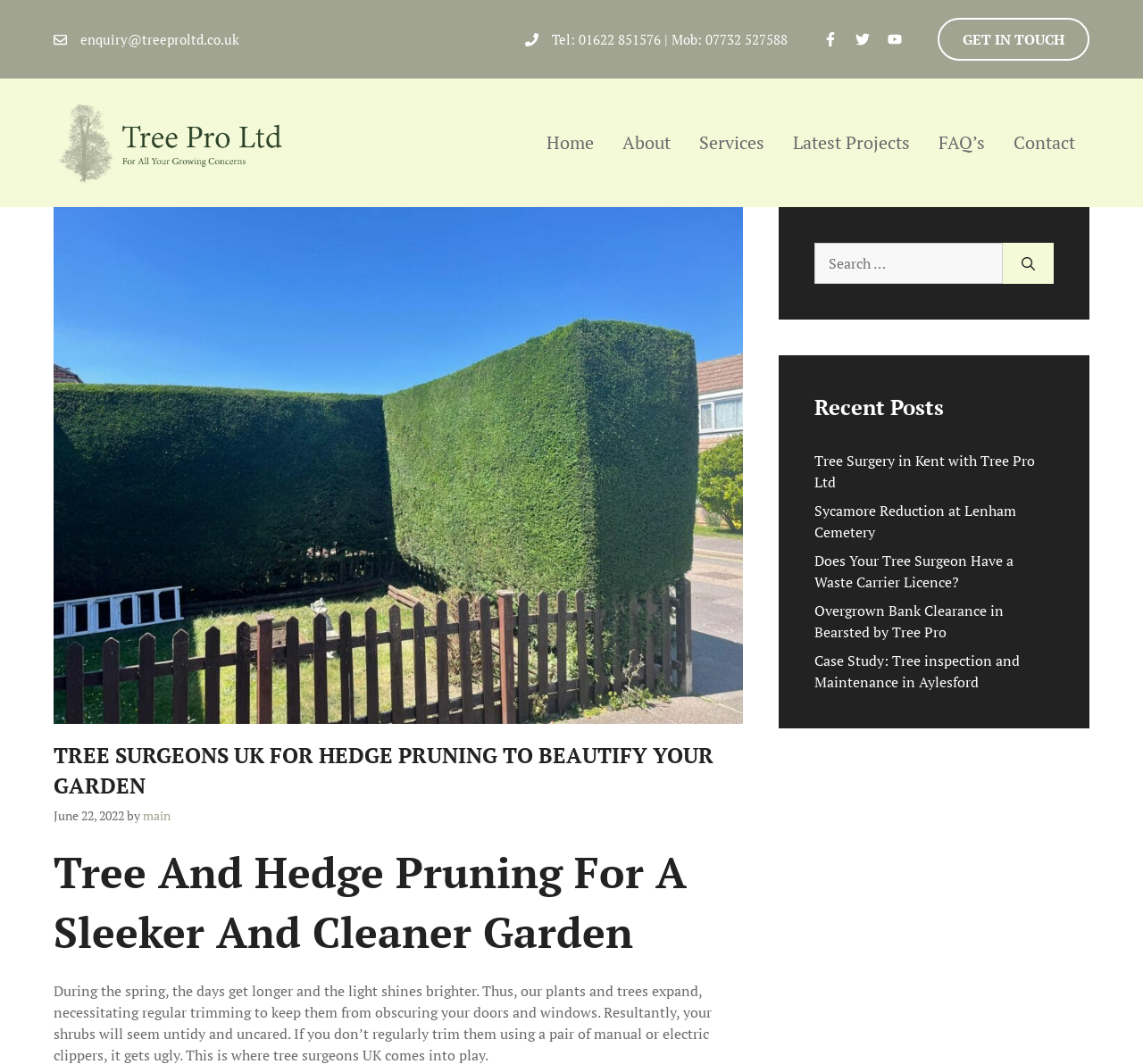With reference to the screenshot, provide a detailed response to the question below:
What is the purpose of the 'GET IN TOUCH' button?

I inferred the purpose of the 'GET IN TOUCH' button by its location and label. It is placed in the top section of the webpage, near the contact information, and its label suggests that it is intended for users to get in touch with Tree Pro Ltd, possibly to inquire about their services or request a consultation.